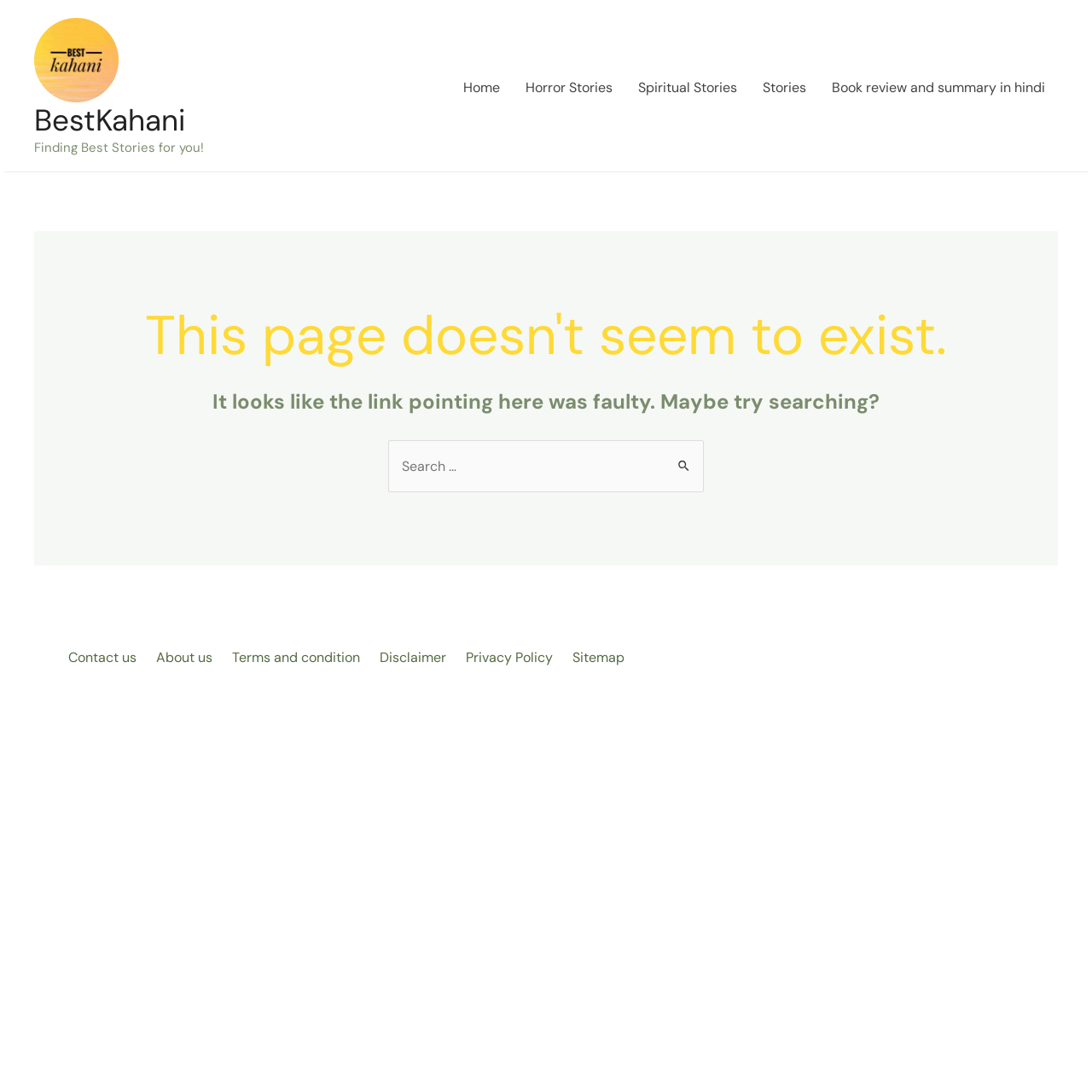Locate the bounding box coordinates of the element that needs to be clicked to carry out the instruction: "go to bestkahani". The coordinates should be given as four float numbers ranging from 0 to 1, i.e., [left, top, right, bottom].

[0.031, 0.046, 0.109, 0.062]